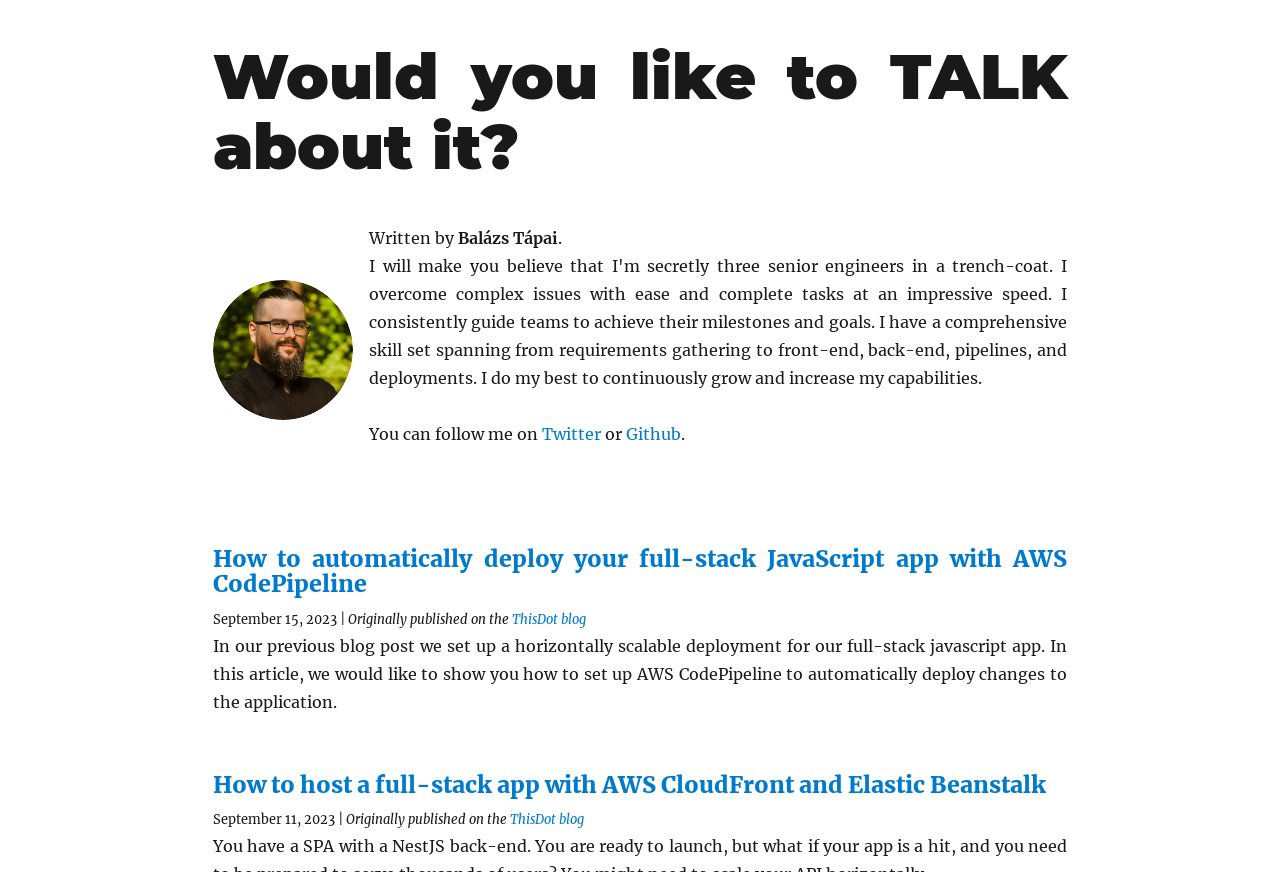Identify the main heading from the webpage and provide its text content.

Would you like to TALK about it?